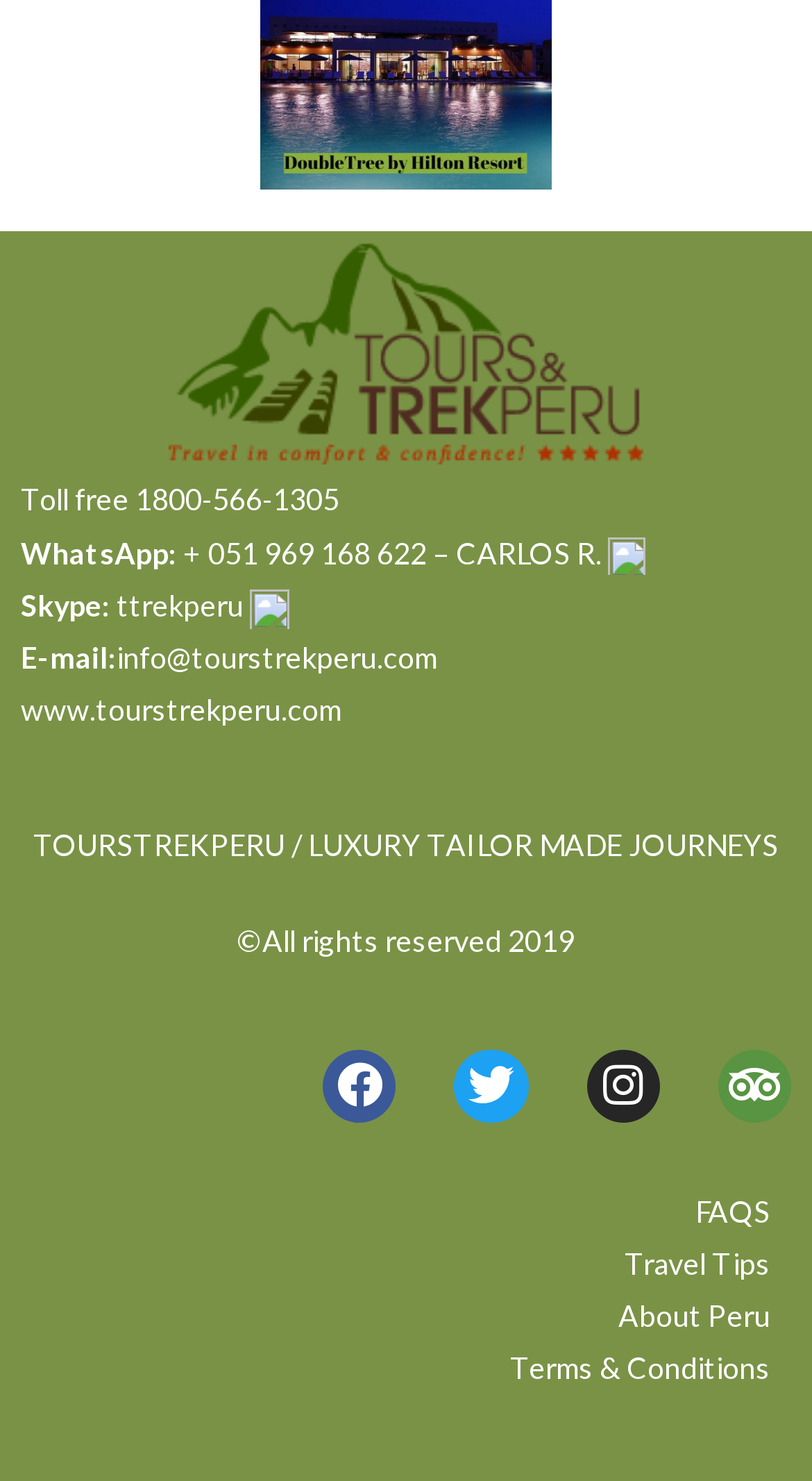Based on the image, provide a detailed response to the question:
What is the email address?

I found the email address by looking at the contact information section at the top of the webpage, where it says 'E-mail:' followed by a link with the email address 'info@tourstrekperu.com'.